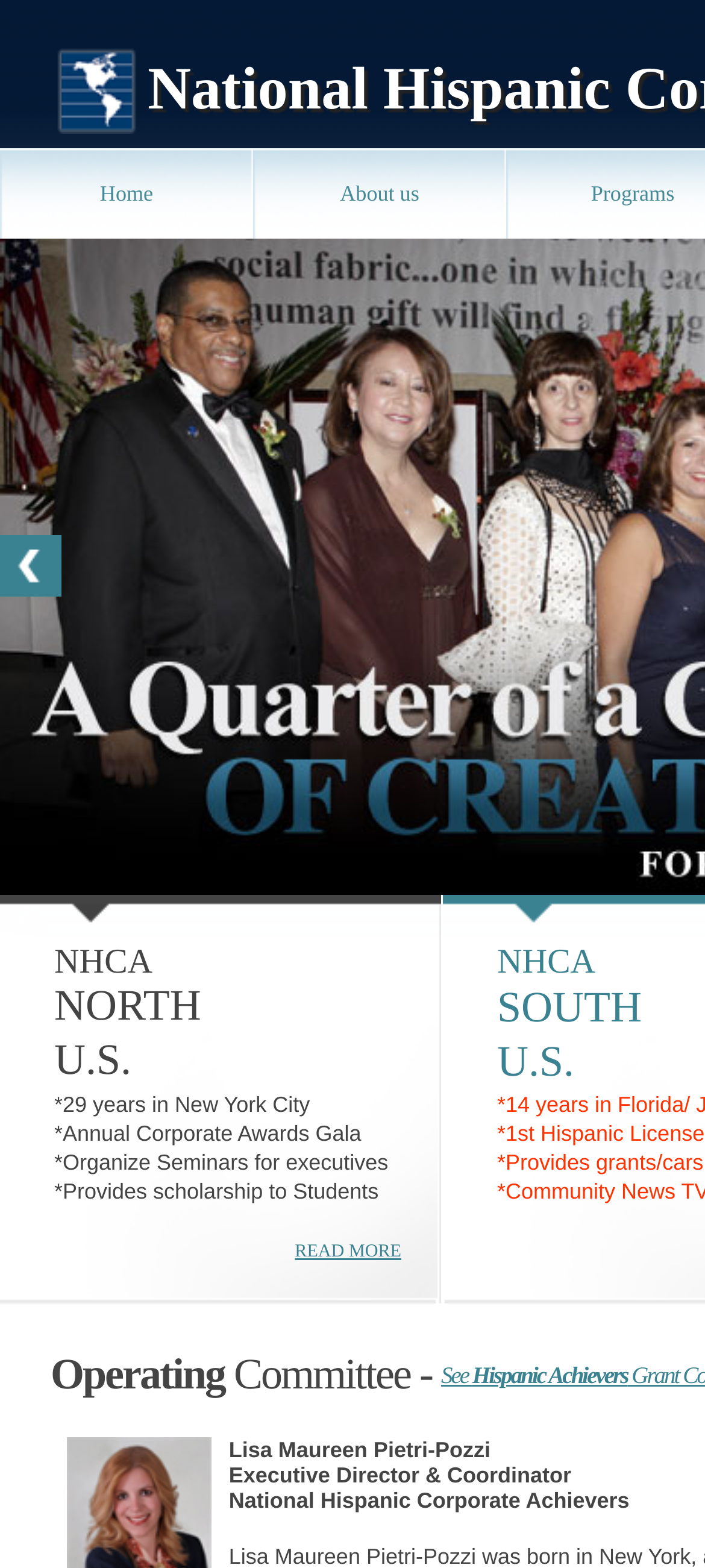Extract the text of the main heading from the webpage.

  National Hispanic Corporate Achievers